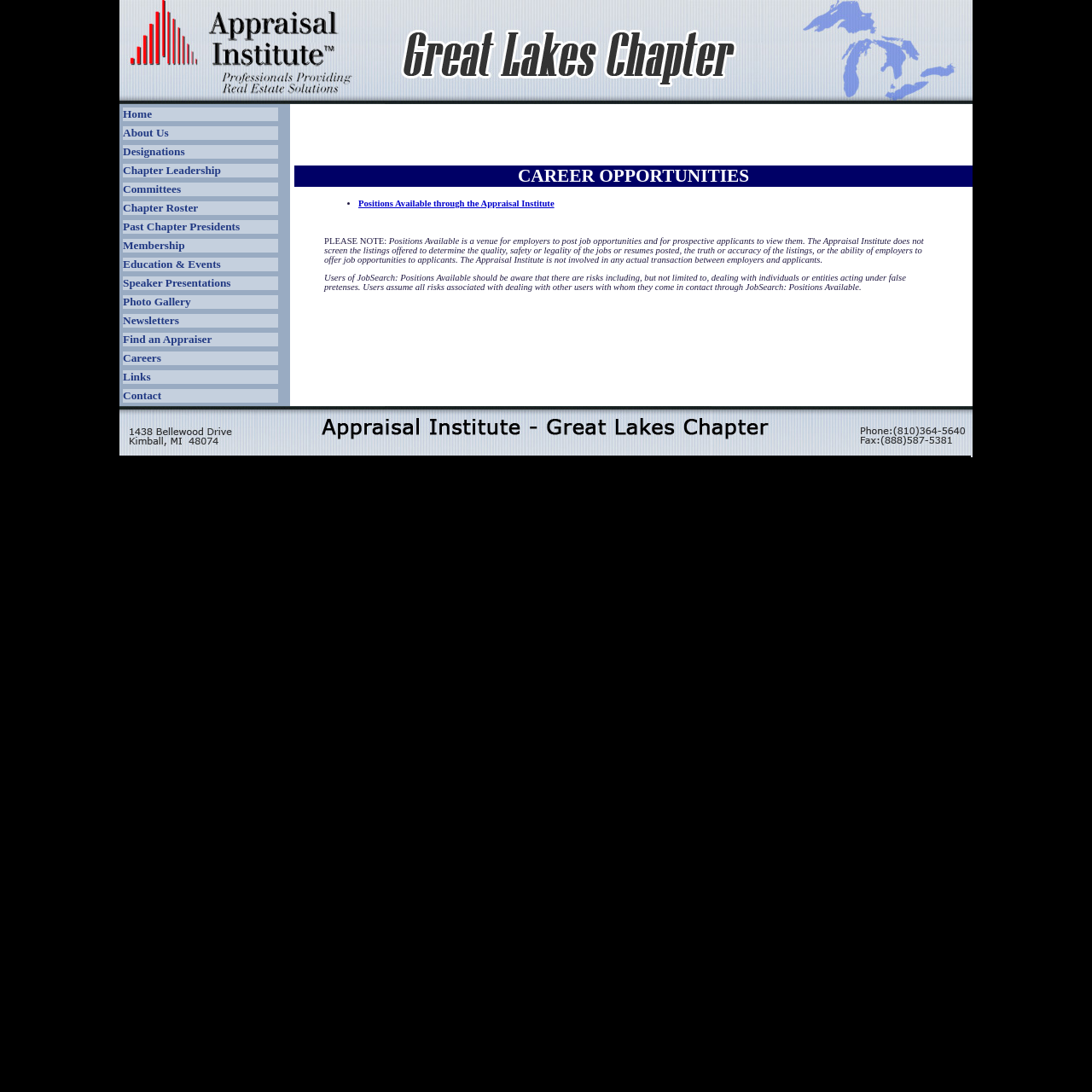How many links are available in the main navigation menu?
Please provide a detailed and comprehensive answer to the question.

The main navigation menu contains links to 'Home', 'About Us', 'Designations', 'Chapter Leadership', 'Committees', 'Chapter Roster', 'Past Chapter Presidents', 'Membership', 'Education & Events', 'Speaker Presentations', 'Photo Gallery', 'Newsletters', 'Find an Appraiser', 'Careers', and 'Contact', totaling 13 links.